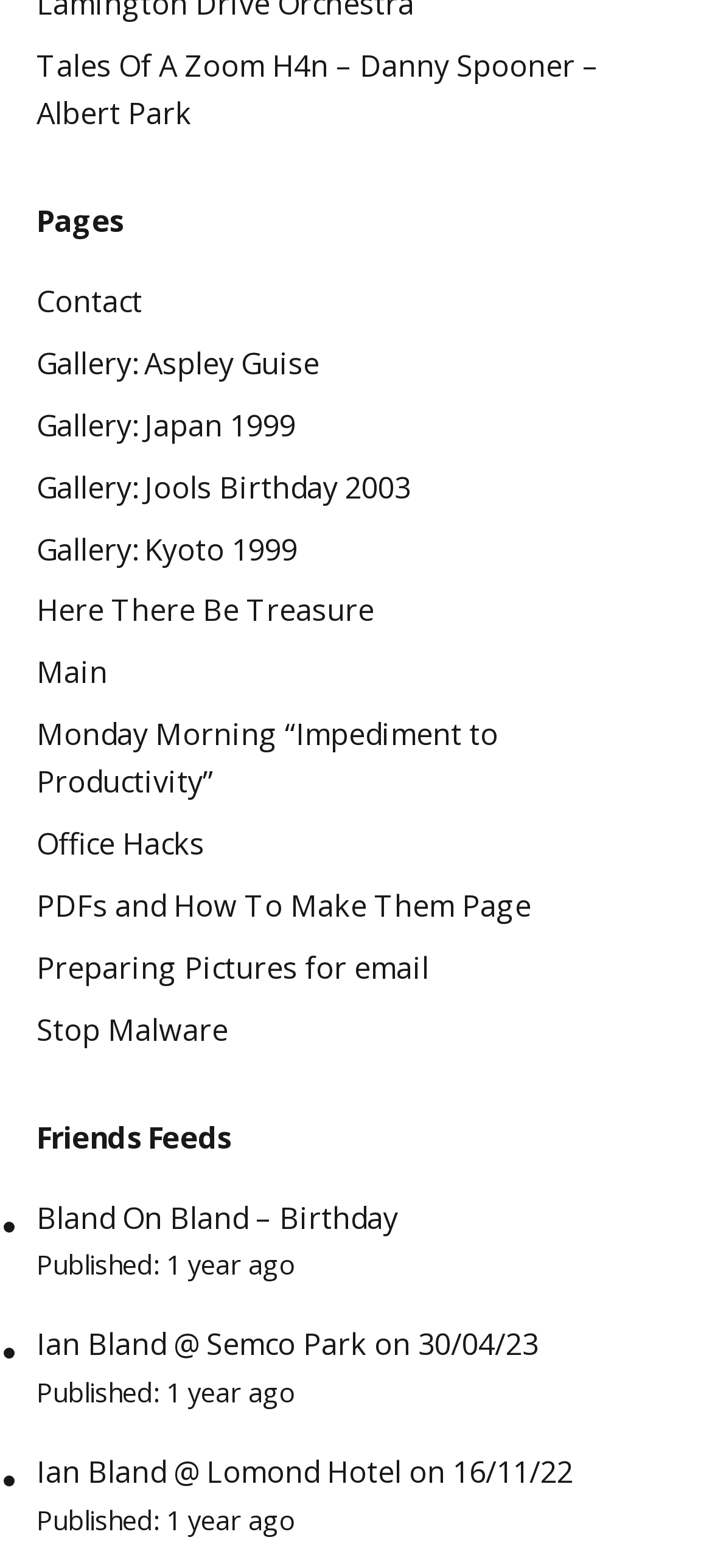Locate the bounding box coordinates of the area where you should click to accomplish the instruction: "view gallery of Aspley Guise".

[0.051, 0.219, 0.449, 0.244]